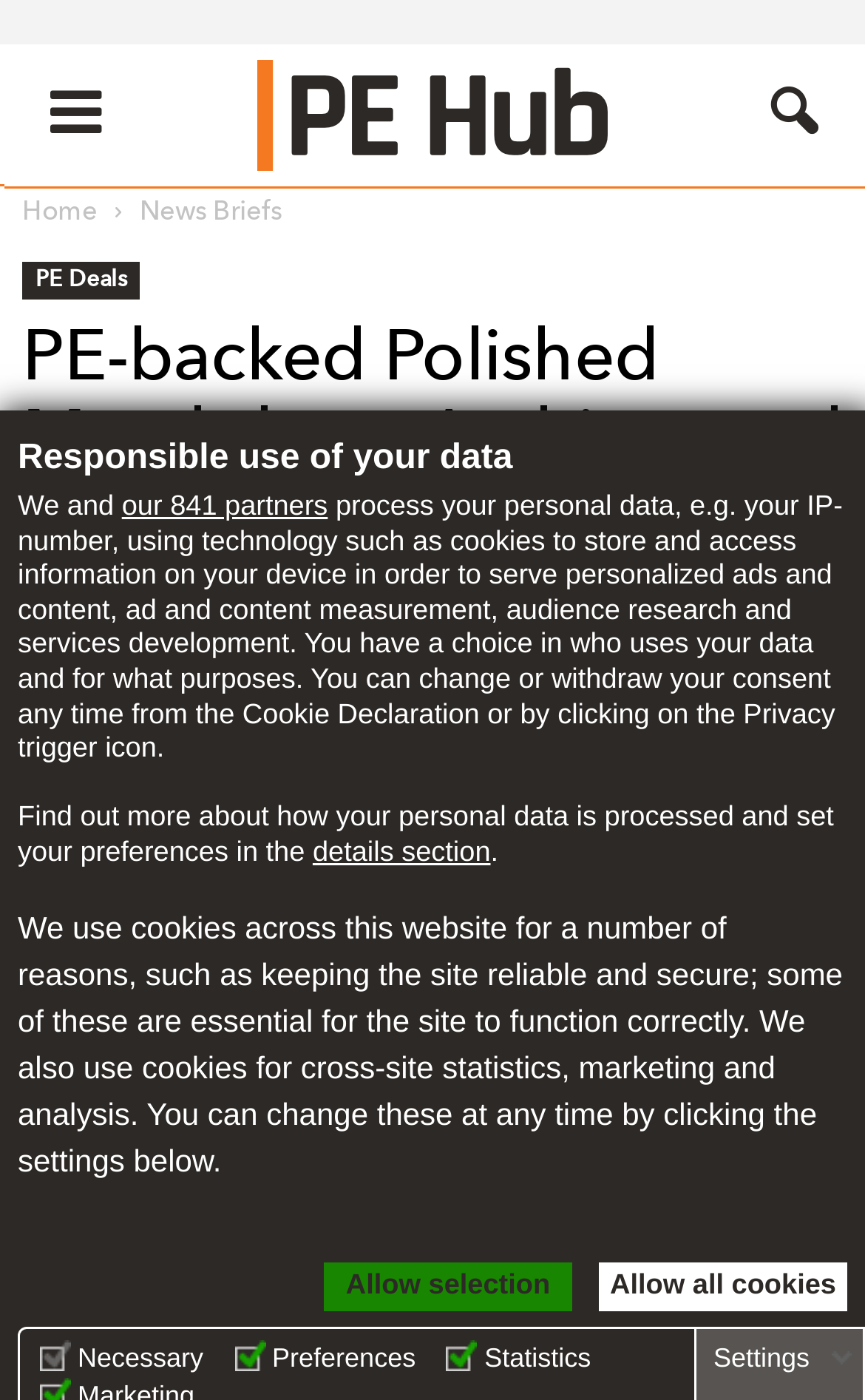Identify the bounding box coordinates for the UI element mentioned here: "Allow all cookies". Provide the coordinates as four float values between 0 and 1, i.e., [left, top, right, bottom].

[0.692, 0.902, 0.979, 0.937]